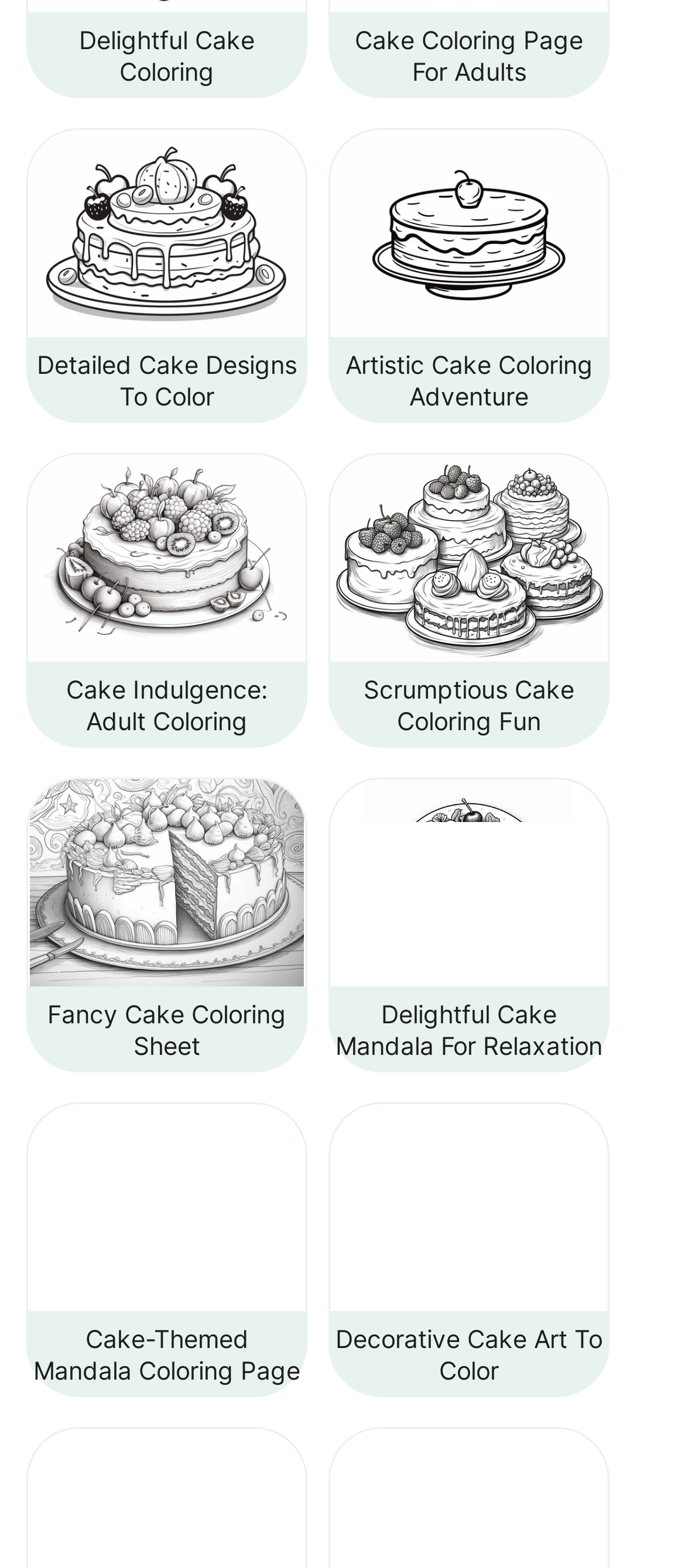Use one word or a short phrase to answer the question provided: 
What is the position of the 'Fancy Cake Coloring Sheet' link?

Third from the top